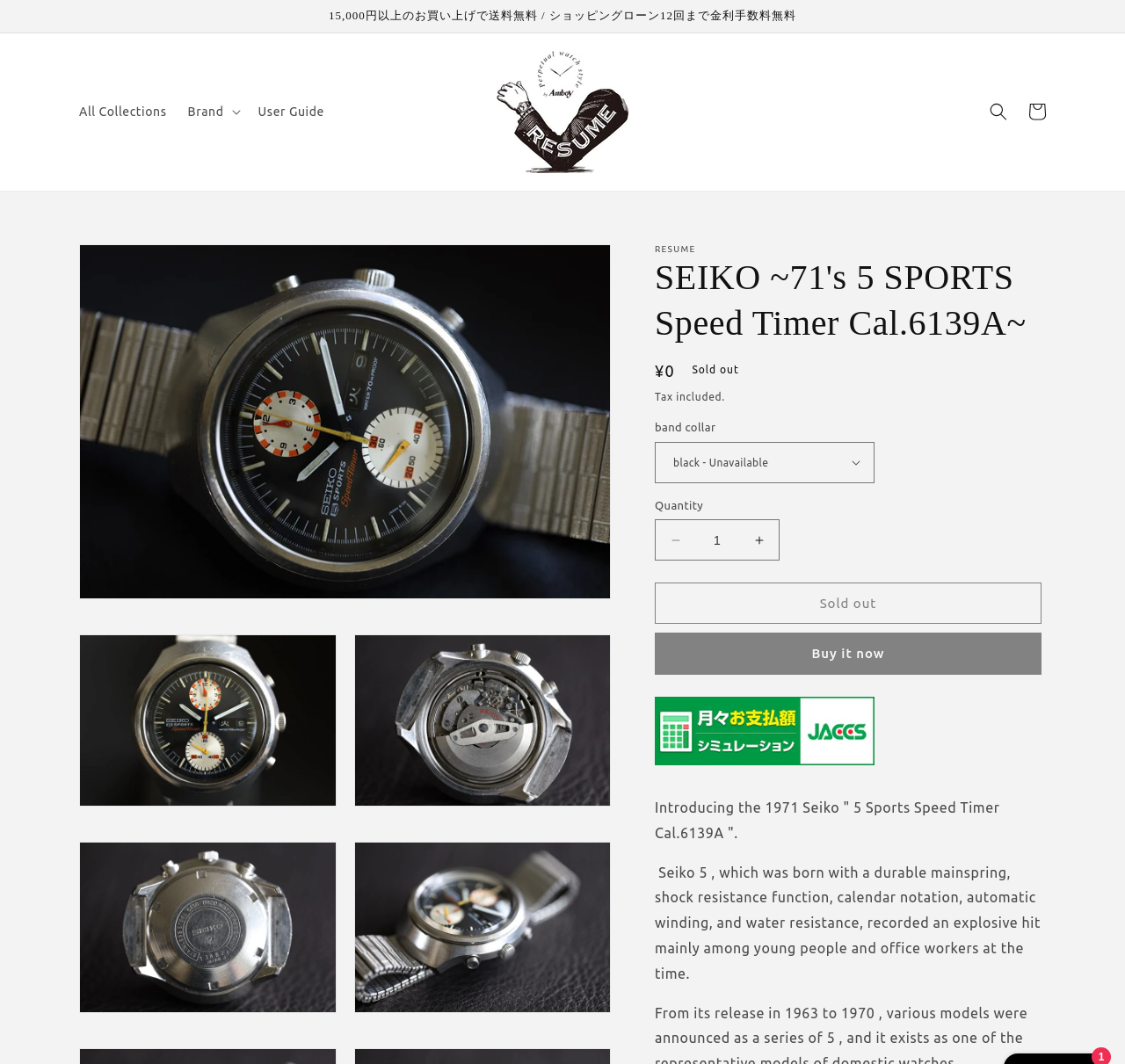Give the bounding box coordinates for the element described as: "parent_node: All Collections".

[0.434, 0.048, 0.566, 0.163]